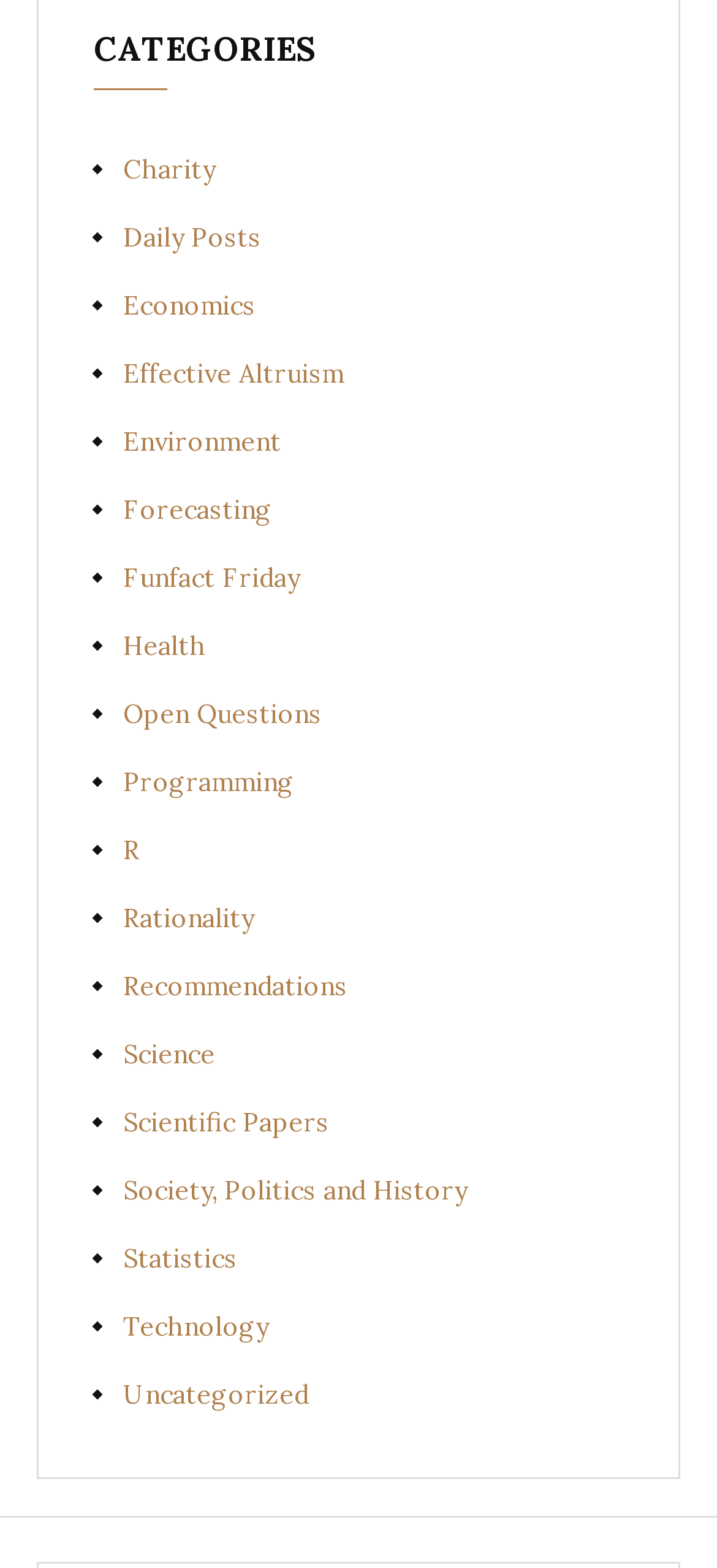Please answer the following question using a single word or phrase: 
Is there a category related to health and wellness?

Yes